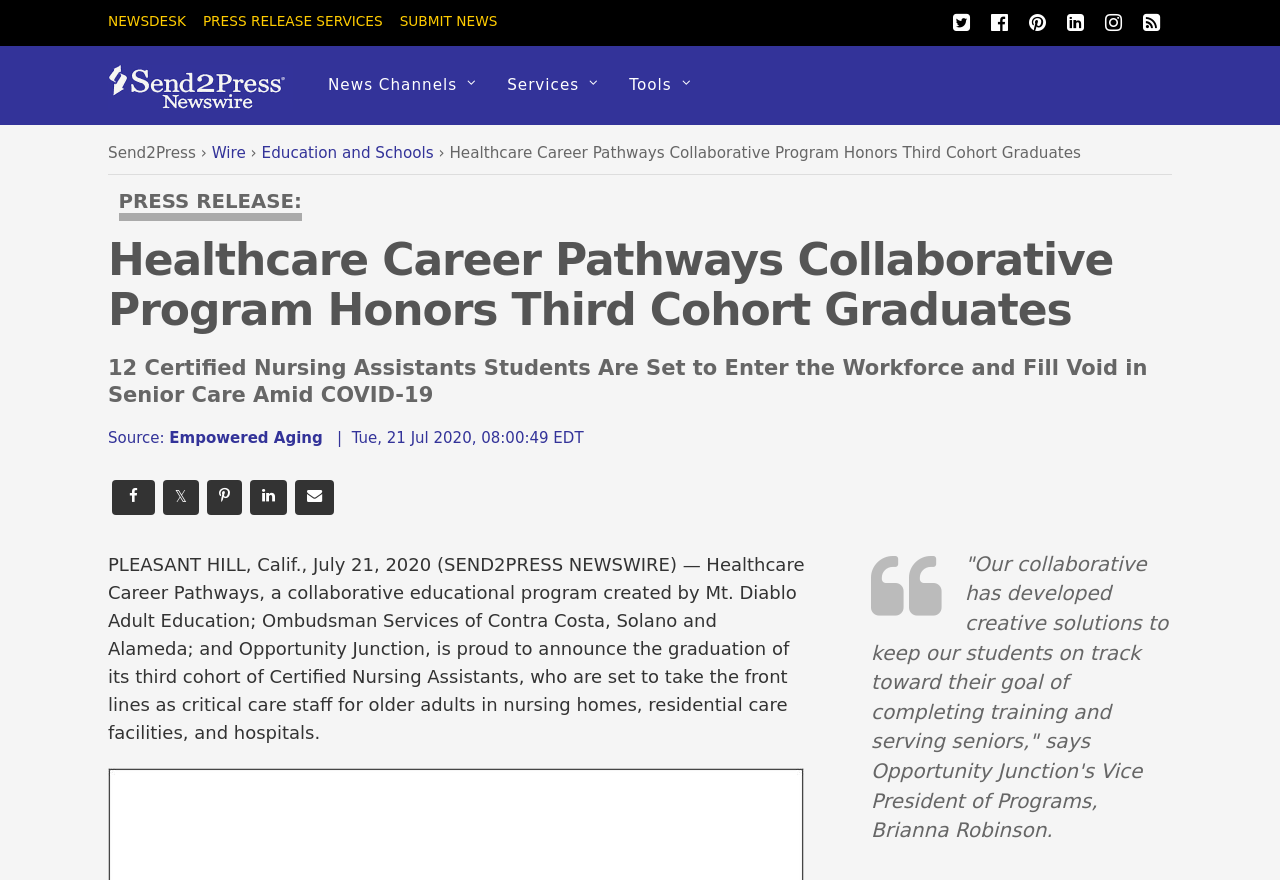Give an in-depth explanation of the webpage layout and content.

The webpage appears to be a press release article from Send2Press Newswire. At the top, there are several links, including "NEWSDESK", "PRESS RELEASE SERVICES", and "SUBMIT NEWS", aligned horizontally. To the right of these links, there are six social media icons. Below these links, the Send2Press Newswire logo is displayed, accompanied by a link to the website.

The main content of the article is divided into sections. The title "Healthcare Career Pathways Collaborative Program Honors Third Cohort Graduates" is prominently displayed, followed by a subtitle "12 Certified Nursing Assistants Students Are Set to Enter the Workforce and Fill Void in Senior Care Amid COVID-19". The article's source, "Empowered Aging", is mentioned, along with the date and time of the press release.

The main body of the article discusses the graduation of the third cohort of Certified Nursing Assistants from the Healthcare Career Pathways program. The text is divided into paragraphs, with quotes from Opportunity Junction's Vice President of Programs, Brianna Robinson.

At the bottom of the article, there are several links to share the press release on social media platforms, including Facebook, as well as an option to email the press release.